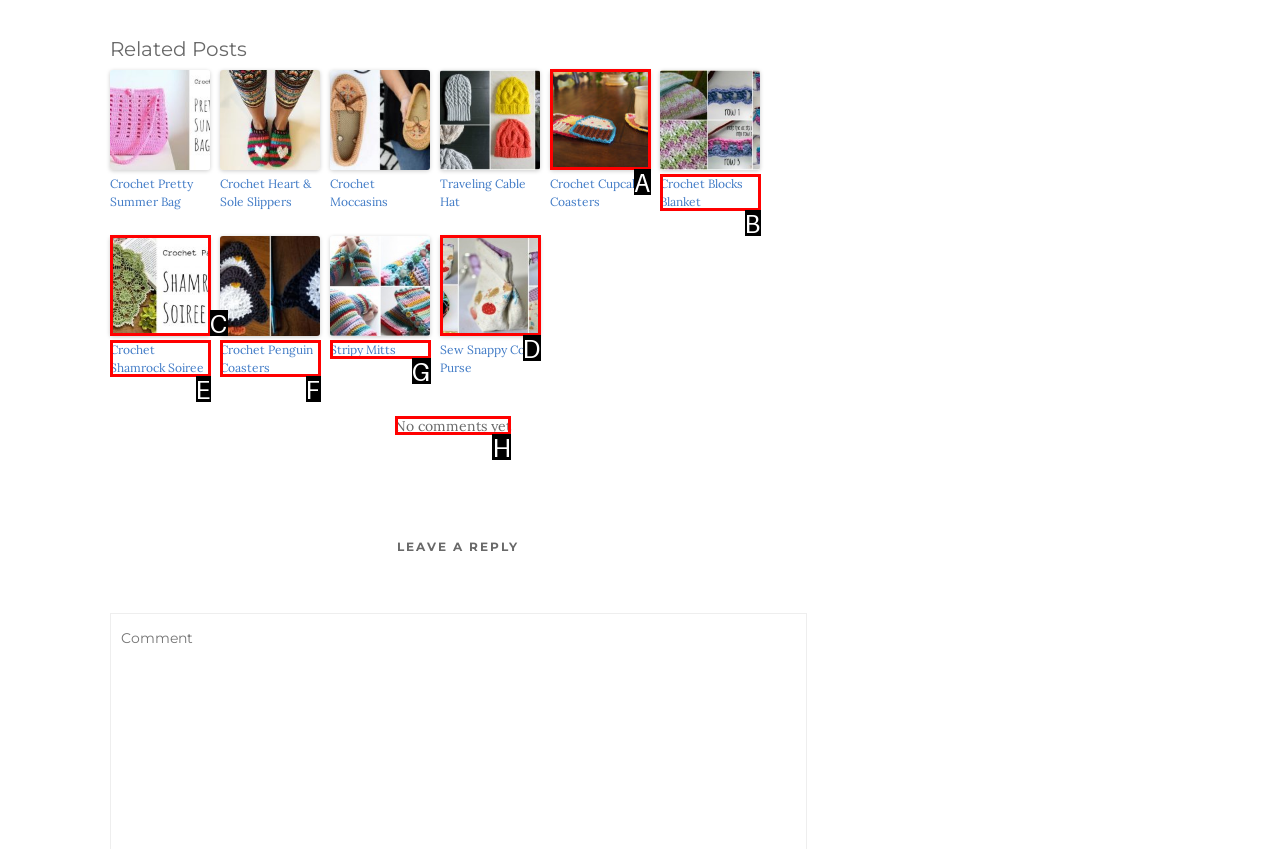Pick the right letter to click to achieve the task: Check 'No comments yet'
Answer with the letter of the correct option directly.

H